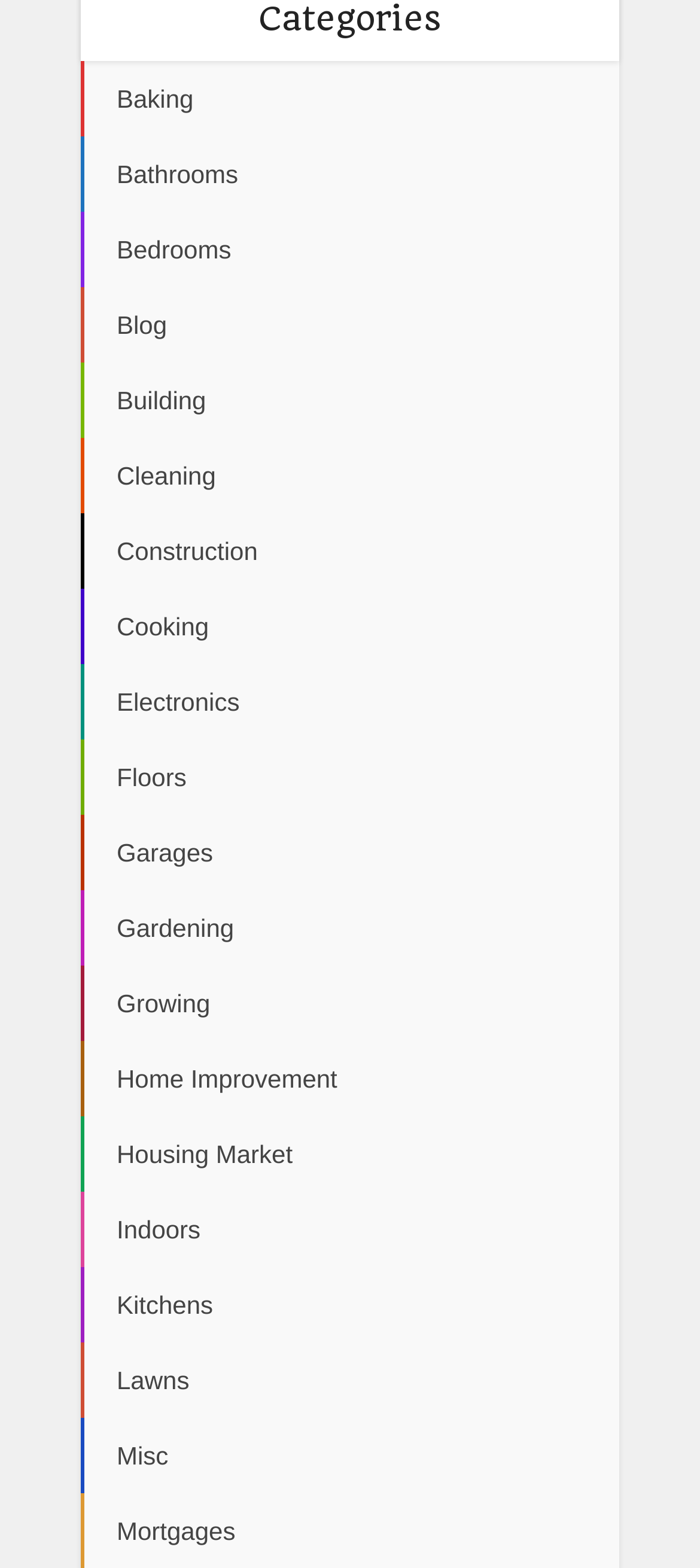Pinpoint the bounding box coordinates for the area that should be clicked to perform the following instruction: "Click on COMMUNITY".

None